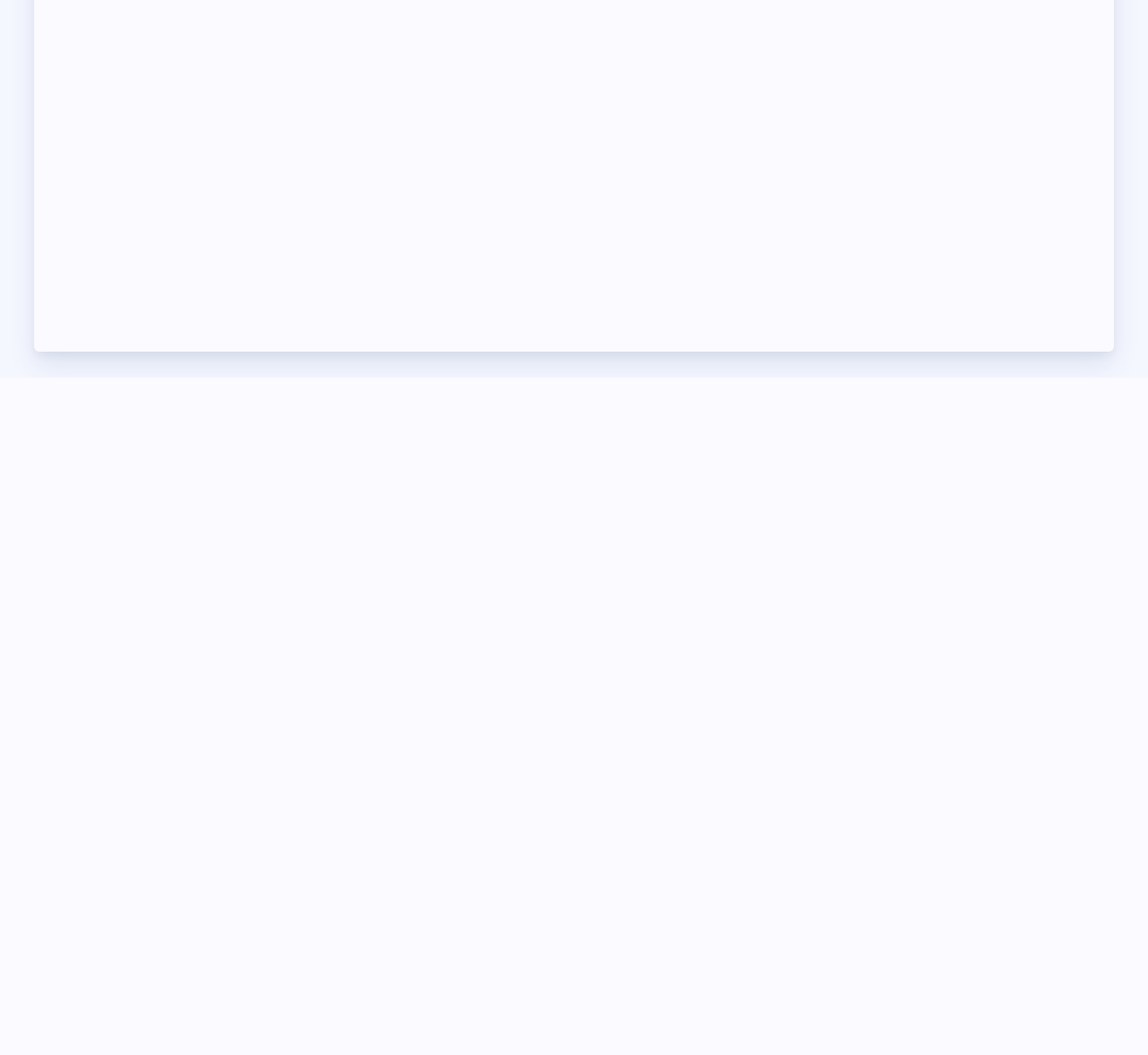Provide the bounding box coordinates for the UI element that is described by this text: "Events". The coordinates should be in the form of four float numbers between 0 and 1: [left, top, right, bottom].

[0.109, 0.713, 0.23, 0.731]